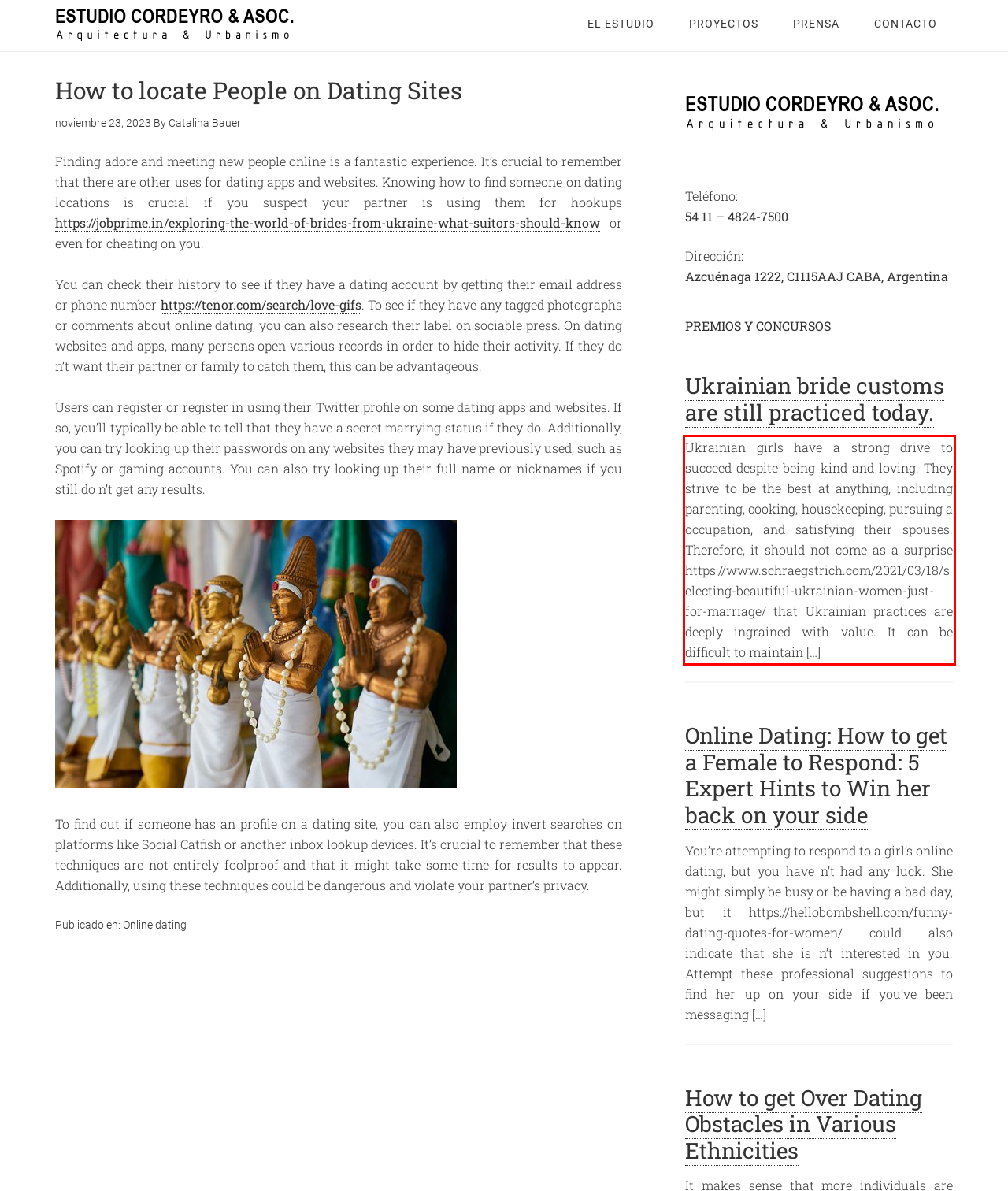You have a screenshot of a webpage, and there is a red bounding box around a UI element. Utilize OCR to extract the text within this red bounding box.

Ukrainian girls have a strong drive to succeed despite being kind and loving. They strive to be the best at anything, including parenting, cooking, housekeeping, pursuing a occupation, and satisfying their spouses. Therefore, it should not come as a surprise https://www.schraegstrich.com/2021/03/18/selecting-beautiful-ukrainian-women-just-for-marriage/ that Ukrainian practices are deeply ingrained with value. It can be difficult to maintain […]